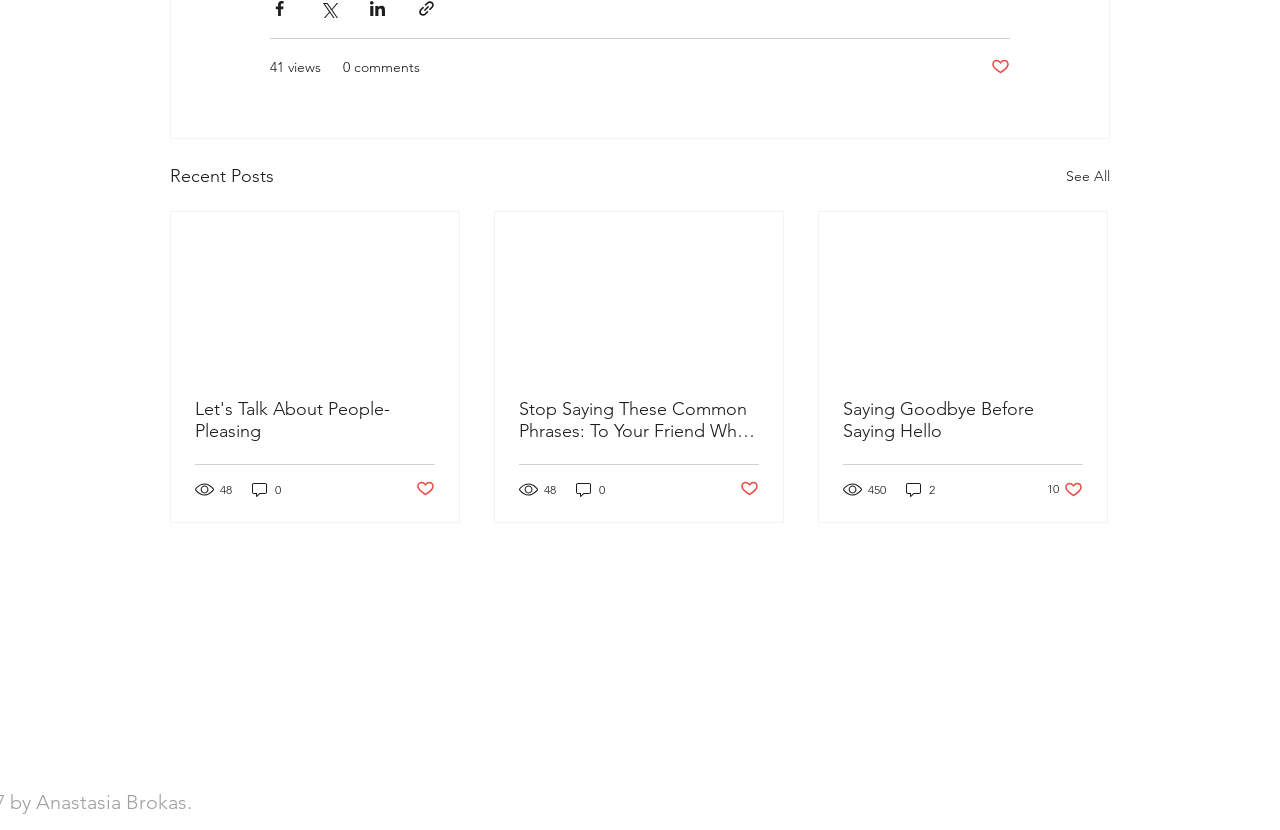Please find the bounding box coordinates of the element that needs to be clicked to perform the following instruction: "See all recent posts". The bounding box coordinates should be four float numbers between 0 and 1, represented as [left, top, right, bottom].

[0.833, 0.196, 0.867, 0.23]